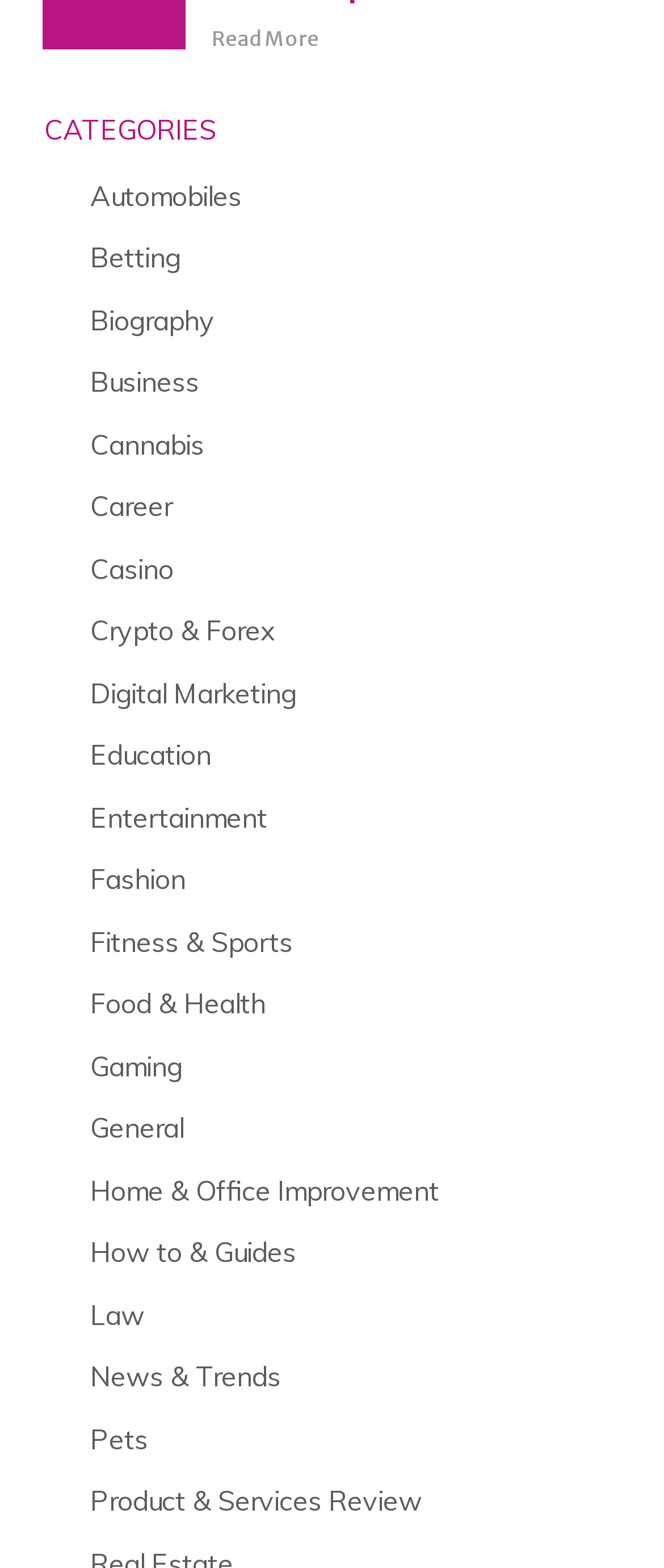Provide the bounding box coordinates, formatted as (top-left x, top-left y, bottom-right x, bottom-right y), with all values being floating point numbers between 0 and 1. Identify the bounding box of the UI element that matches the description: Fitness & Sports

[0.136, 0.584, 0.441, 0.618]